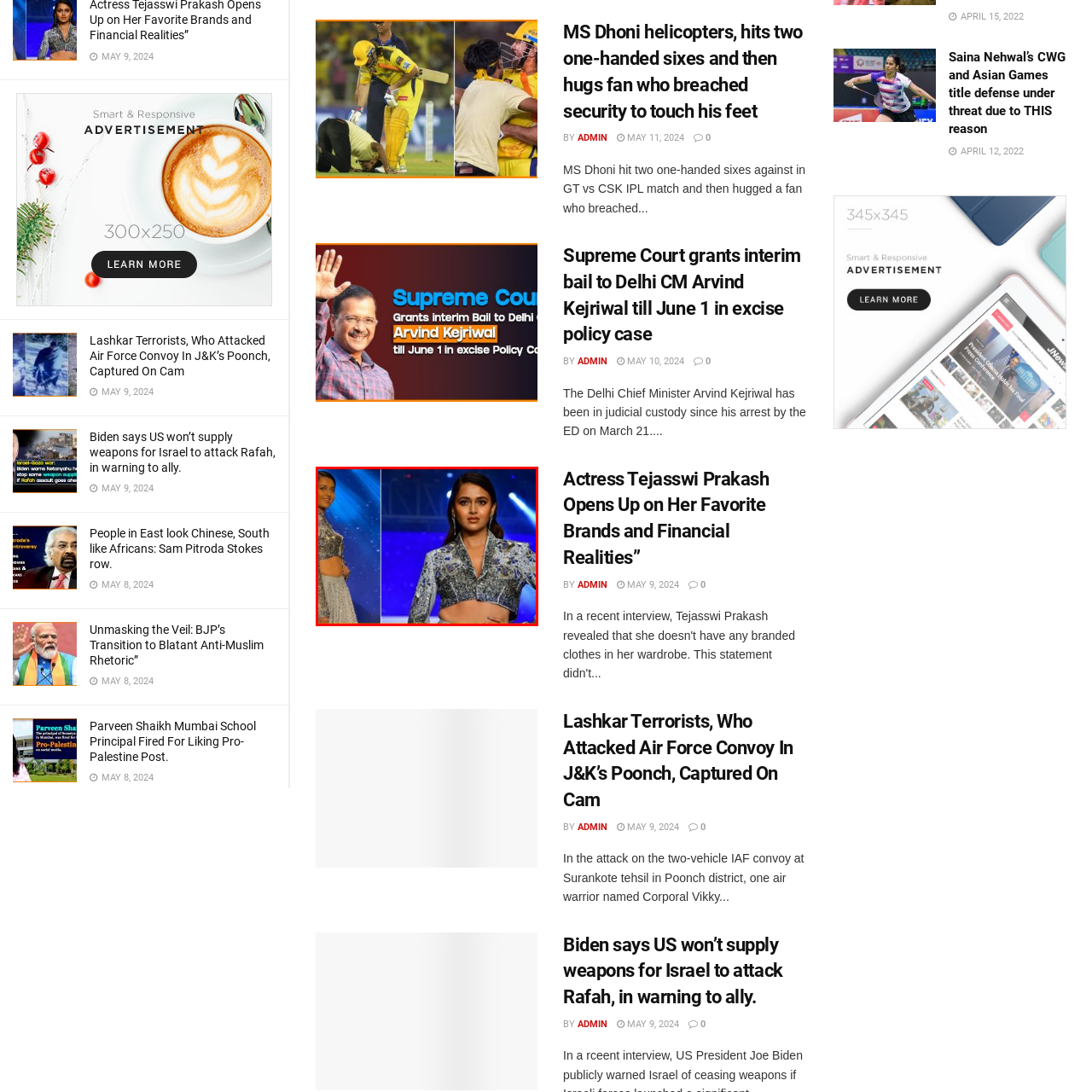Describe thoroughly what is shown in the red-bordered area of the image.

**Caption:** In a striking fashion moment, actress Tejasswi Prakash graces the runway in a stunning ensemble, showcasing her unique style and confidence. The outfit features an intricately embroidered cropped jacket adorned with shimmering embellishments, perfectly paired with a flowing skirt that adds an element of elegance. With a poised expression and graceful stance, she embodies modern glamour, capturing the essence of contemporary Indian fashion. This appearance comes amid her candid revelations about her financial realities and favorite brands, highlighting her relatable persona alongside her dazzling public presence.